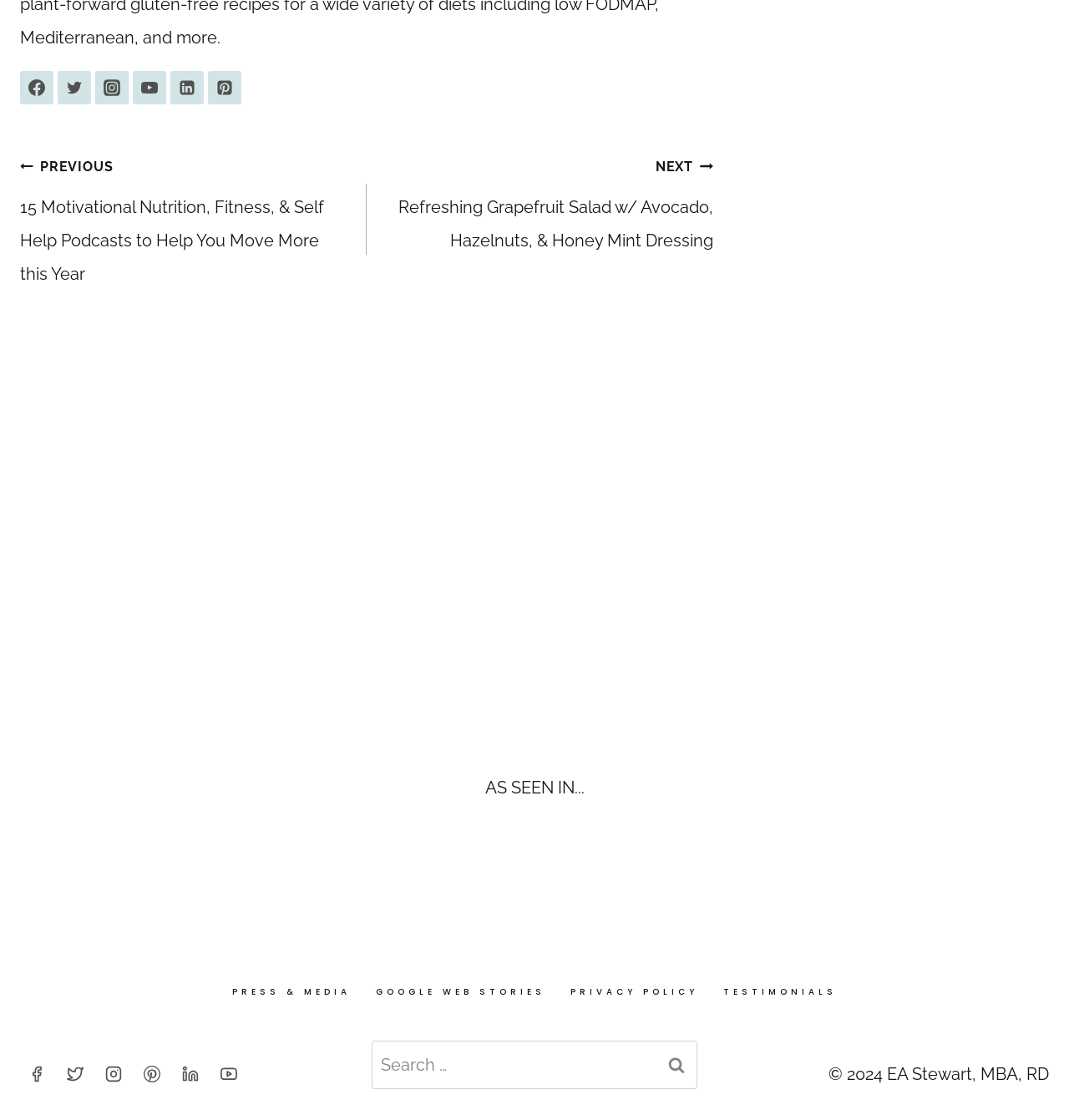Determine the bounding box coordinates of the clickable region to execute the instruction: "Go to the previous post". The coordinates should be four float numbers between 0 and 1, denoted as [left, top, right, bottom].

[0.019, 0.132, 0.343, 0.259]